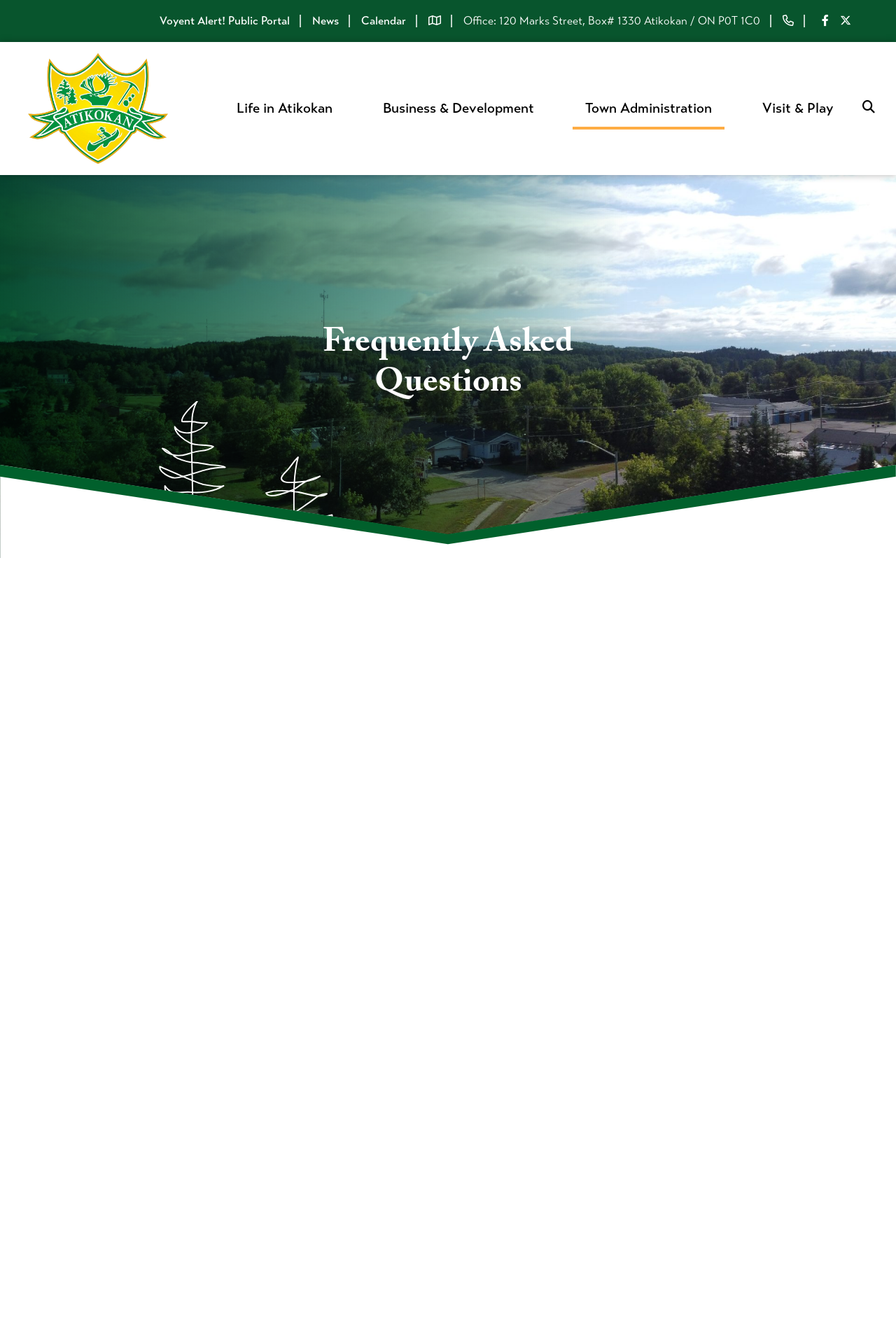Please specify the bounding box coordinates of the clickable region to carry out the following instruction: "Learn about licensing and permits". The coordinates should be four float numbers between 0 and 1, in the format [left, top, right, bottom].

[0.031, 0.536, 0.304, 0.584]